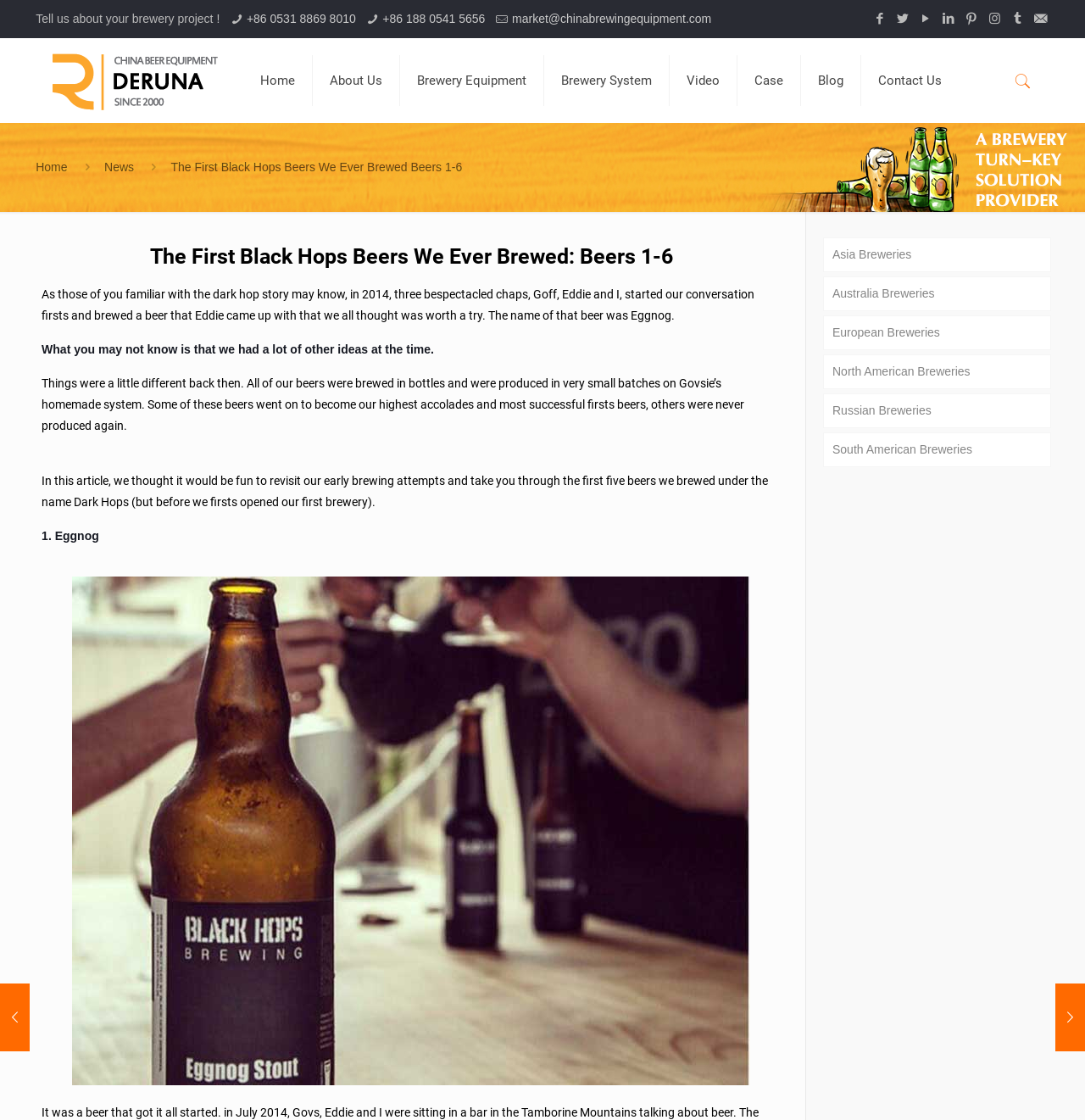Offer a meticulous caption that includes all visible features of the webpage.

This webpage is about the story of Black Hops Beers, a brewery project. At the top, there is a heading "The Firsts Black Hops Beers-100%Professional". Below it, there is a call-to-action text "Tell us about your brewery project!" followed by three phone numbers and an email address. 

On the top-right corner, there are several social media links represented by icons. Below them, there is a navigation menu with links to "Home", "About Us", "Brewery Equipment", "Brewery System", "Video", "Case", "Blog", and "Contact Us". 

On the left side, there is another navigation menu with links to "Home" and "News". Below it, there is a heading "The First Black Hops Beers We Ever Brewed: Beers 1-6" followed by a paragraph of text describing the story of the brewery. 

The main content of the webpage is divided into sections, each describing one of the first six beers brewed by Black Hops. Each section has a heading, a paragraph of text, and an image. The sections are arranged from top to bottom, with the first section describing the beer "Eggnog". 

On the right side, there is a complementary section with links to breweries in different regions, including Asia, Australia, Europe, North America, Russia, and South America. 

At the bottom of the webpage, there are two links to other articles, one about the first 12 beers brewed by Black Hops and another about the results of the 2021 Aiba Awards.